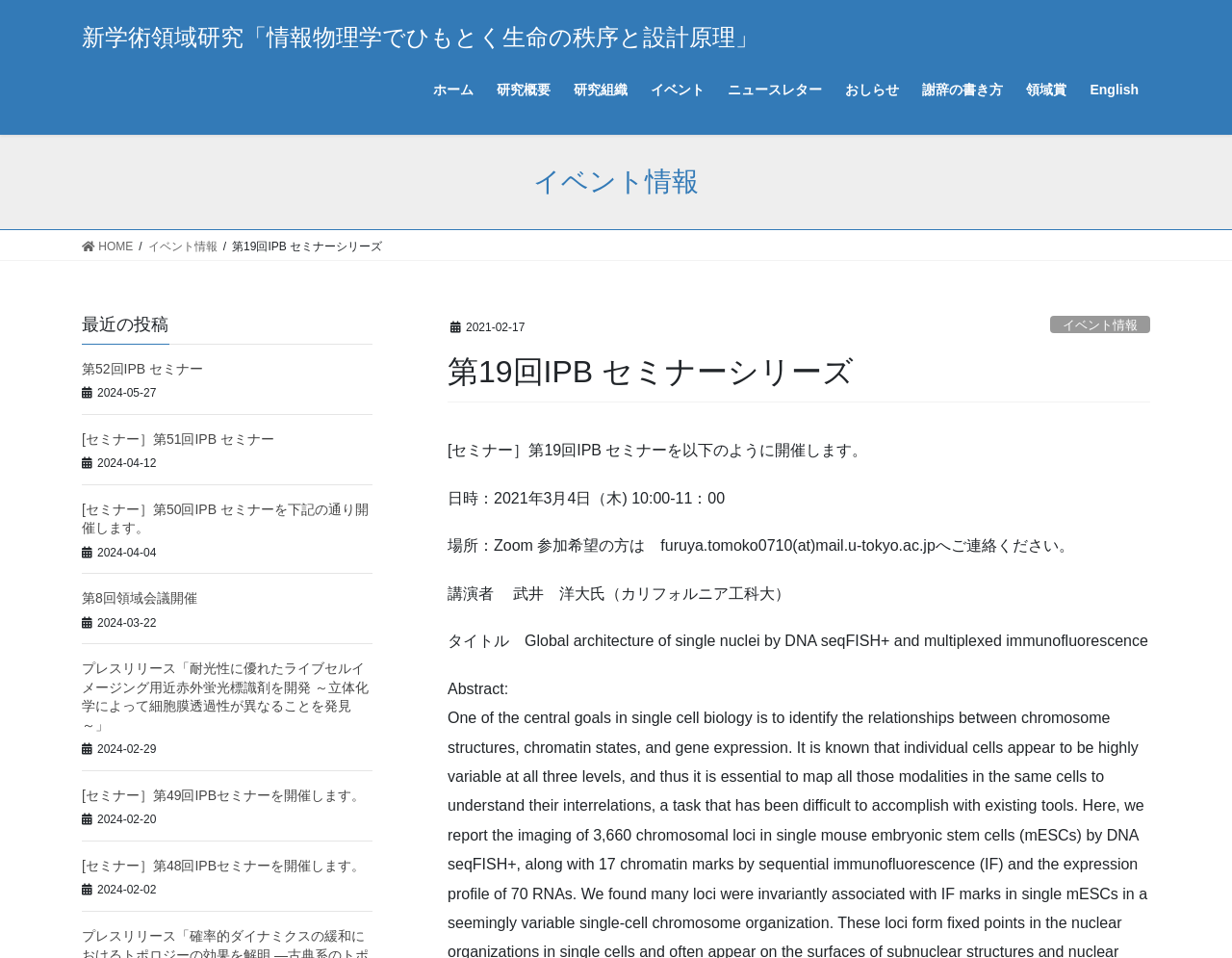Please provide a brief answer to the following inquiry using a single word or phrase:
What is the location of the seminar?

Zoom